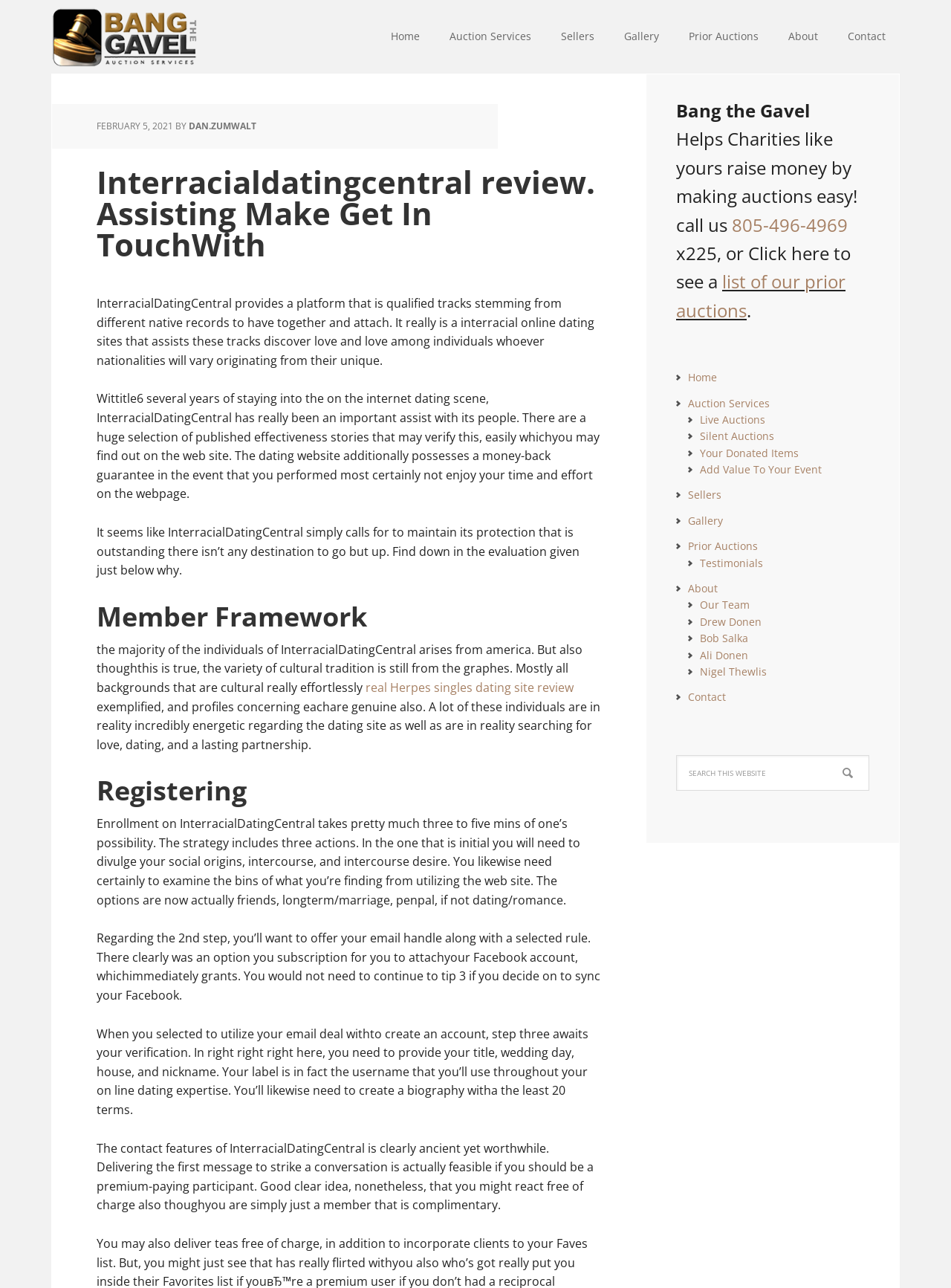Please give the bounding box coordinates of the area that should be clicked to fulfill the following instruction: "Click the 'Bang The Gavel' link". The coordinates should be in the format of four float numbers from 0 to 1, i.e., [left, top, right, bottom].

[0.055, 0.0, 0.258, 0.058]